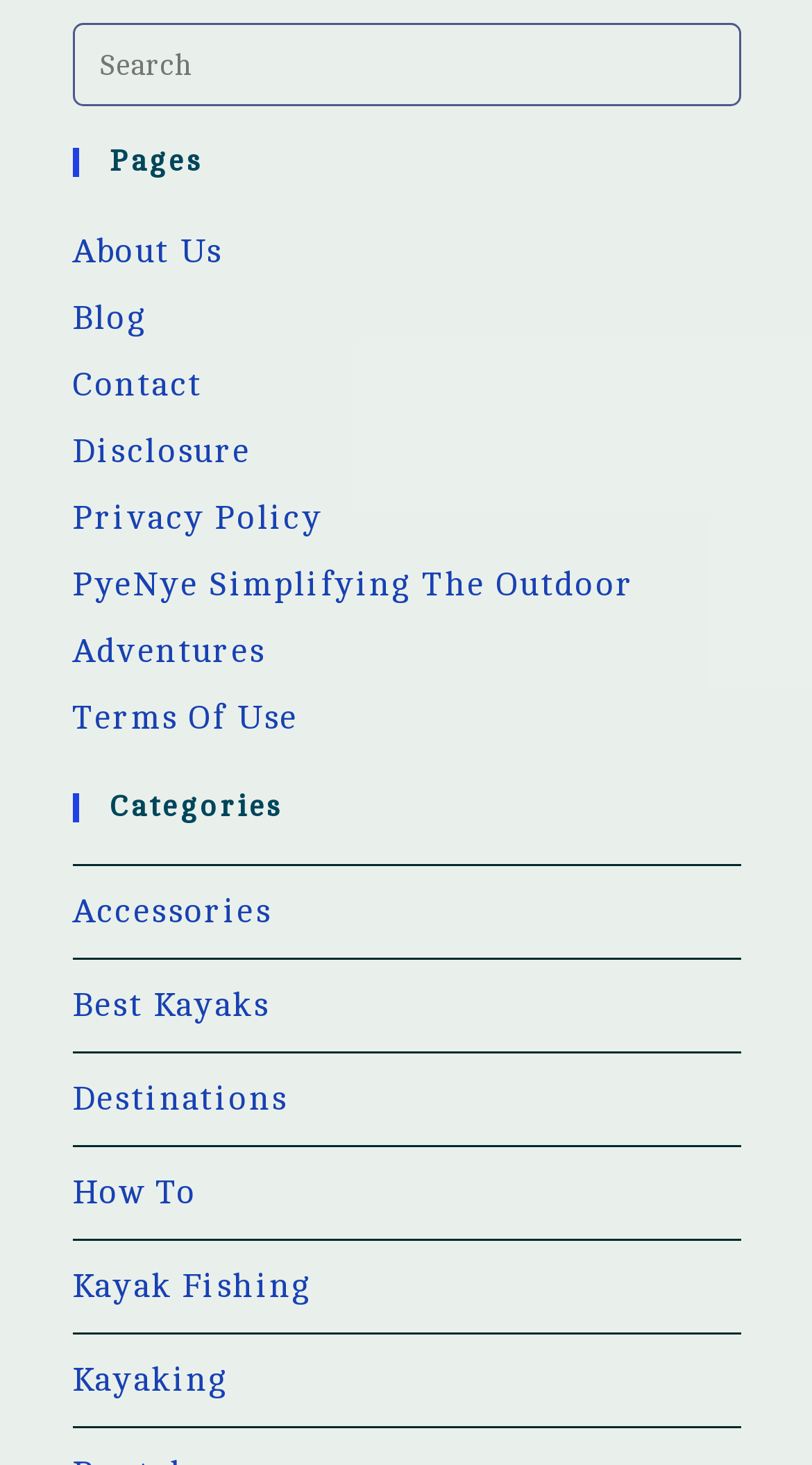Respond to the following question using a concise word or phrase: 
How many links are under the 'Pages' heading?

6